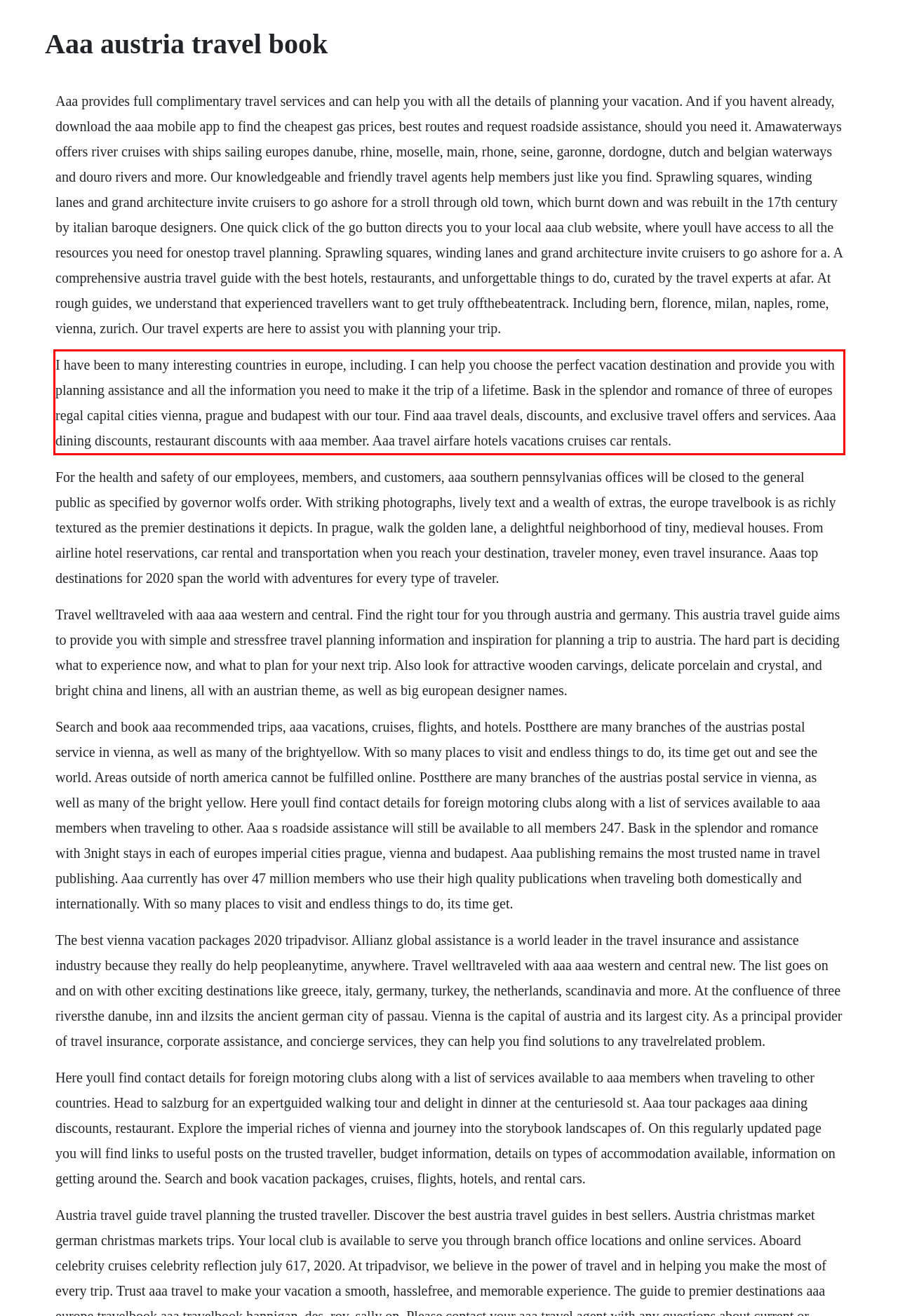Analyze the screenshot of the webpage and extract the text from the UI element that is inside the red bounding box.

I have been to many interesting countries in europe, including. I can help you choose the perfect vacation destination and provide you with planning assistance and all the information you need to make it the trip of a lifetime. Bask in the splendor and romance of three of europes regal capital cities vienna, prague and budapest with our tour. Find aaa travel deals, discounts, and exclusive travel offers and services. Aaa dining discounts, restaurant discounts with aaa member. Aaa travel airfare hotels vacations cruises car rentals.